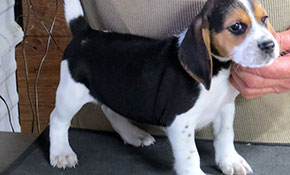Describe all the visual components present in the image.

This charming image features an adorable beagle puppy, showcasing its distinctive black, brown, and white coat. The puppy is standing on a surface, likely a grooming table, with a person’s hand gently supporting it. The beagle's ears are floppy, and its expressive eyes convey a playful curiosity. The context surrounding this image suggests that the beagle is part of a featured listing for "Pups for Sale," highlighting the availability of beagle puppies in a loving home. The description emphasizes the breed's traits as both a hunting companion and a wonderful family pet, inviting potential owners to consider this engaging and lively breed.